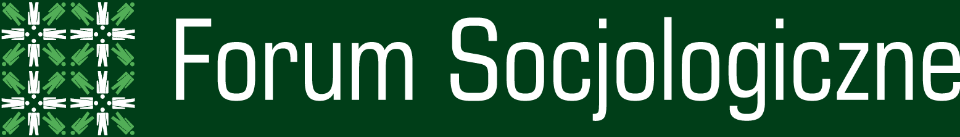Please give a succinct answer to the question in one word or phrase:
What is the font style of the text 'Forum Socjologiczne'?

Bold, modern